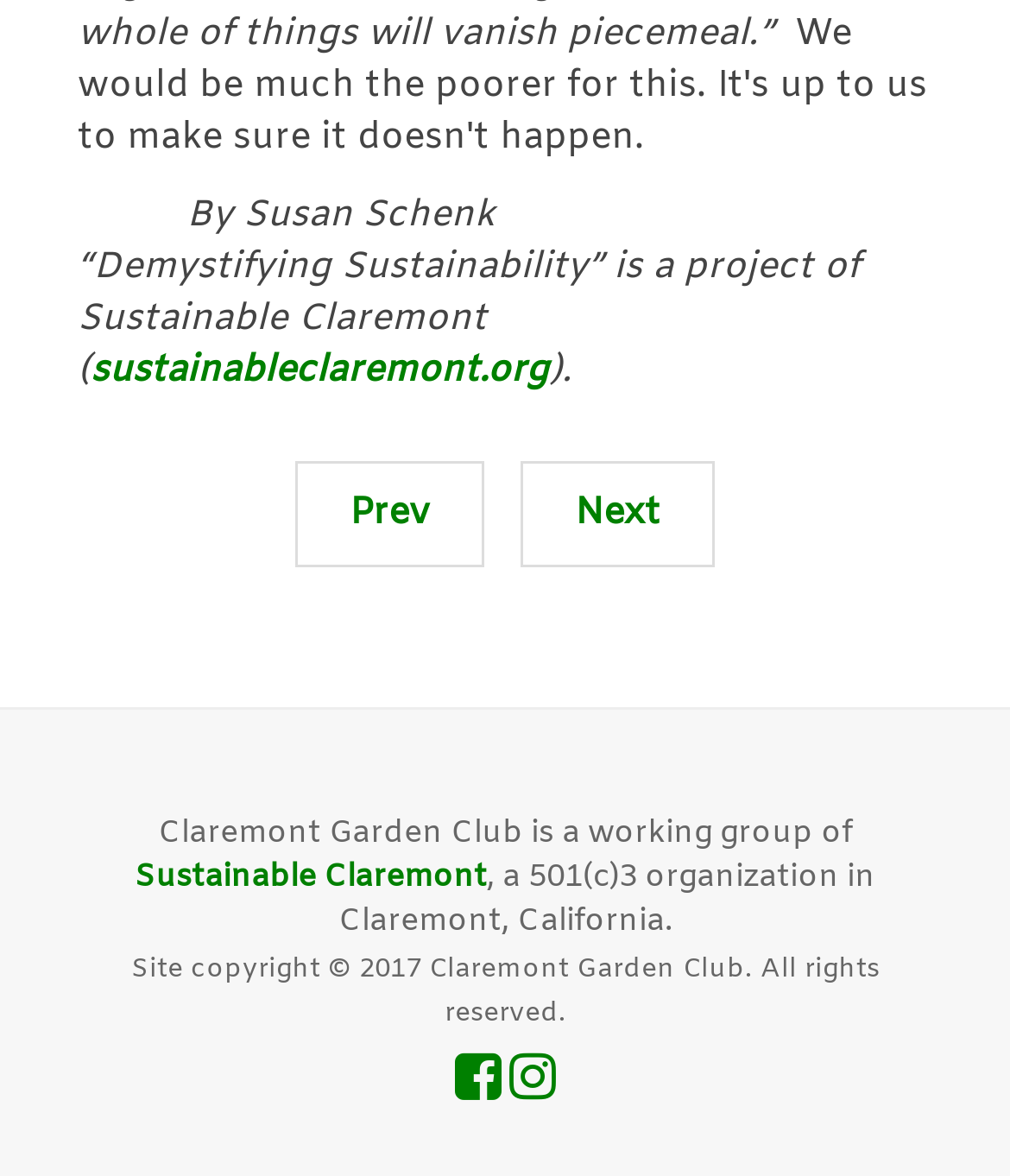Answer the question with a single word or phrase: 
What is the name of the organization mentioned in the article?

Sustainable Claremont